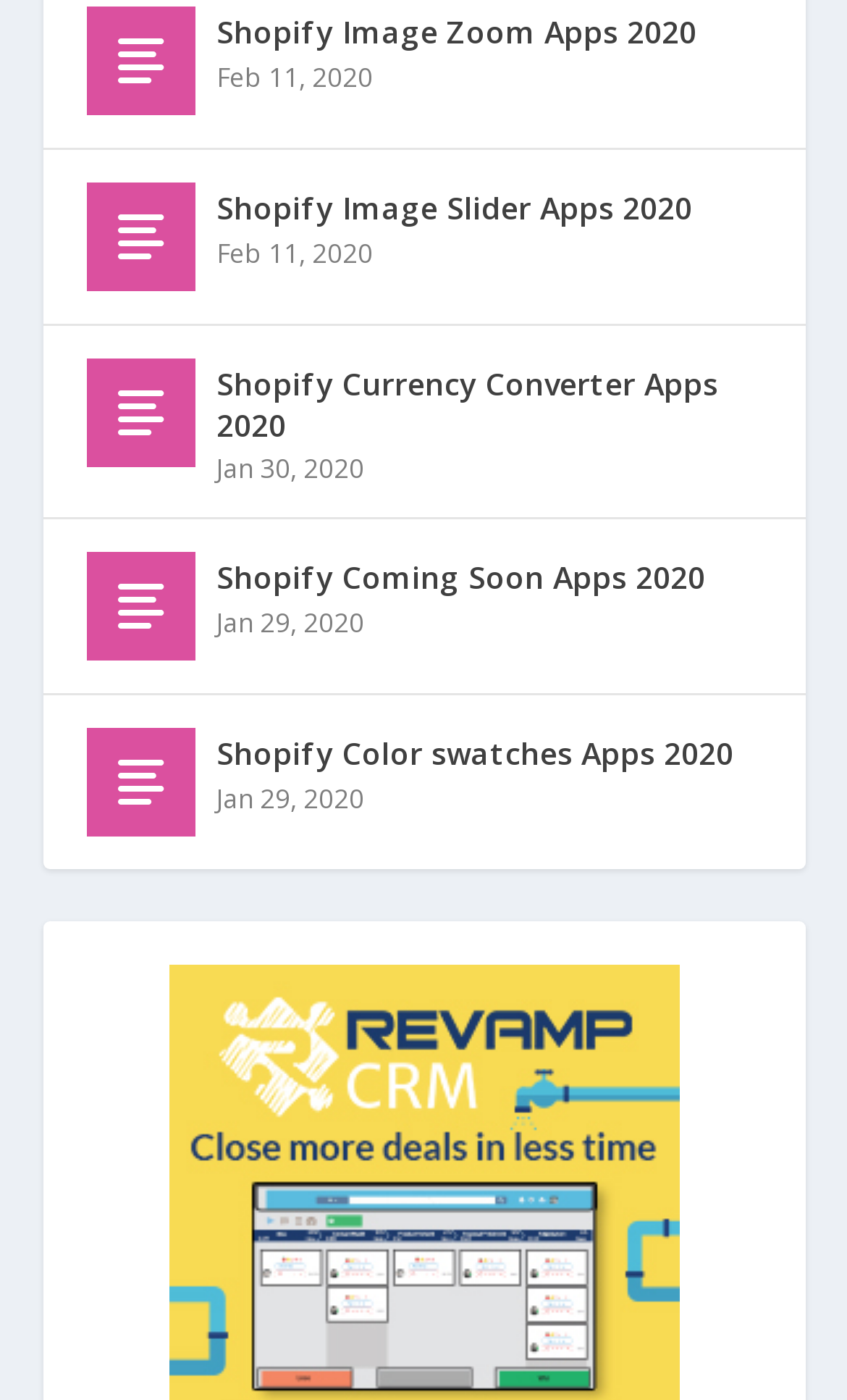Please specify the bounding box coordinates of the clickable section necessary to execute the following command: "Learn about Shopify Currency Converter Apps 2020".

[0.101, 0.257, 0.229, 0.334]